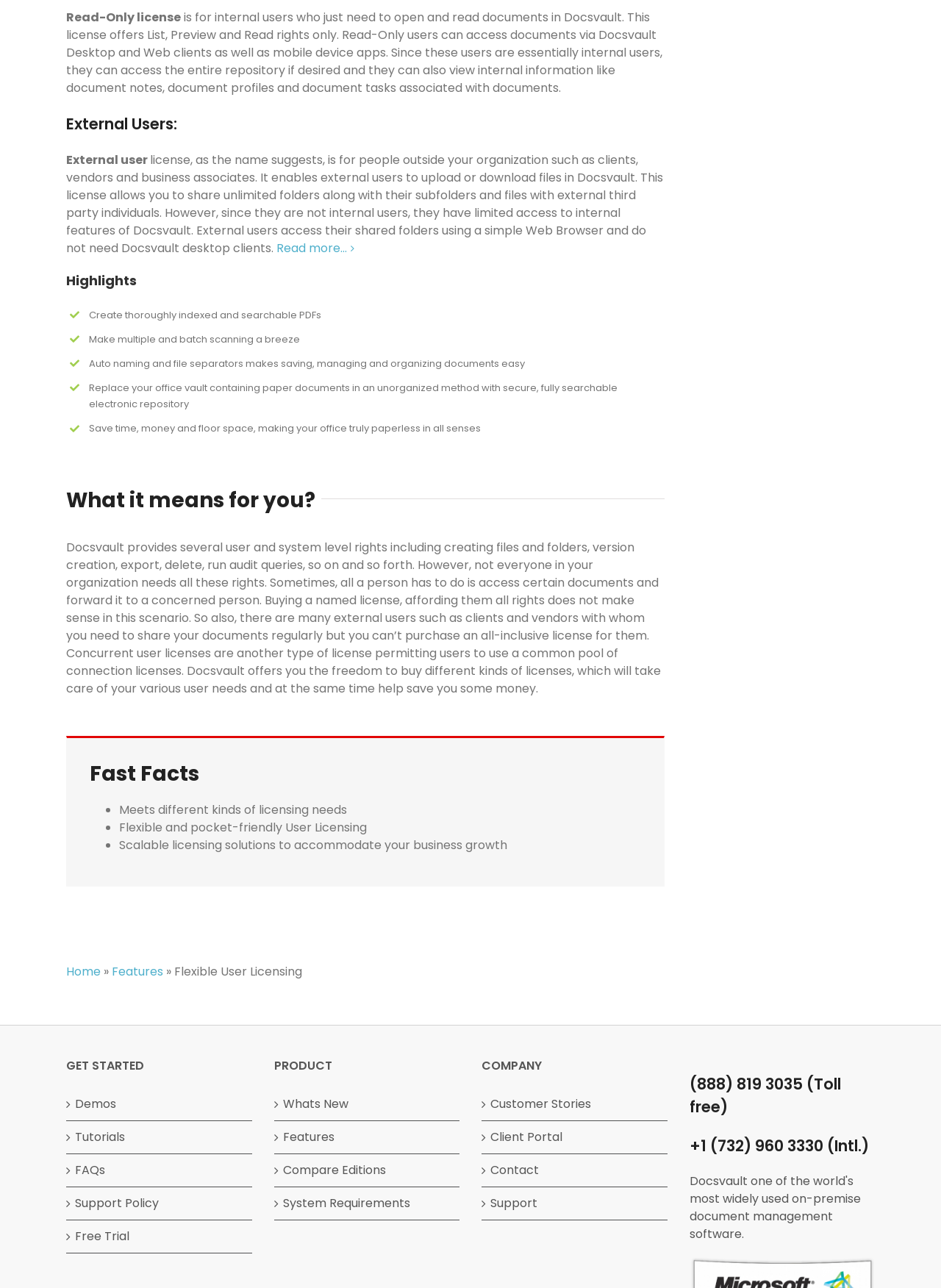Identify the bounding box coordinates for the UI element that matches this description: "Whats New".

[0.3, 0.85, 0.48, 0.864]